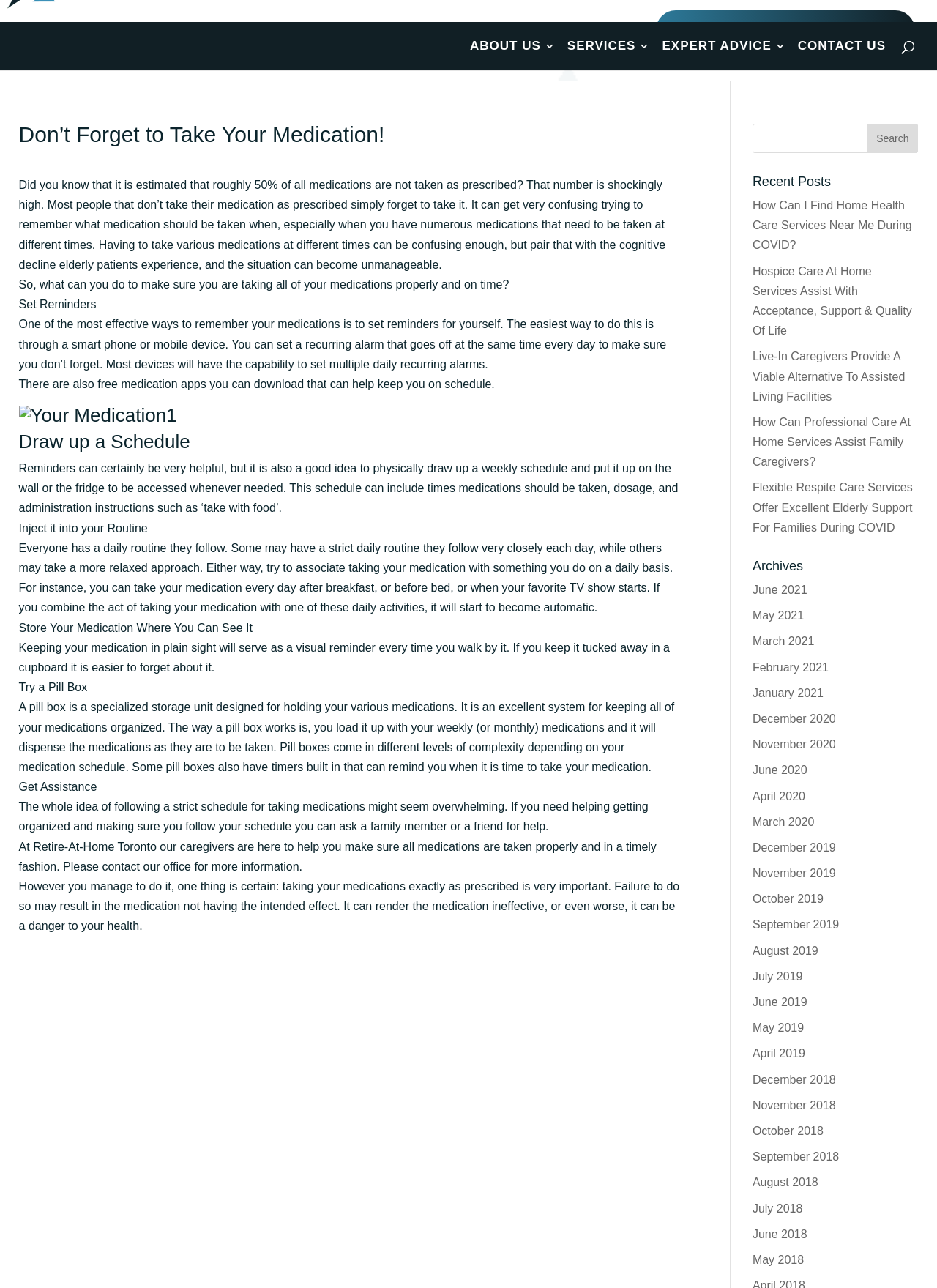What is the phone number to request a free consultation?
Give a single word or phrase answer based on the content of the image.

1-800-565-2273